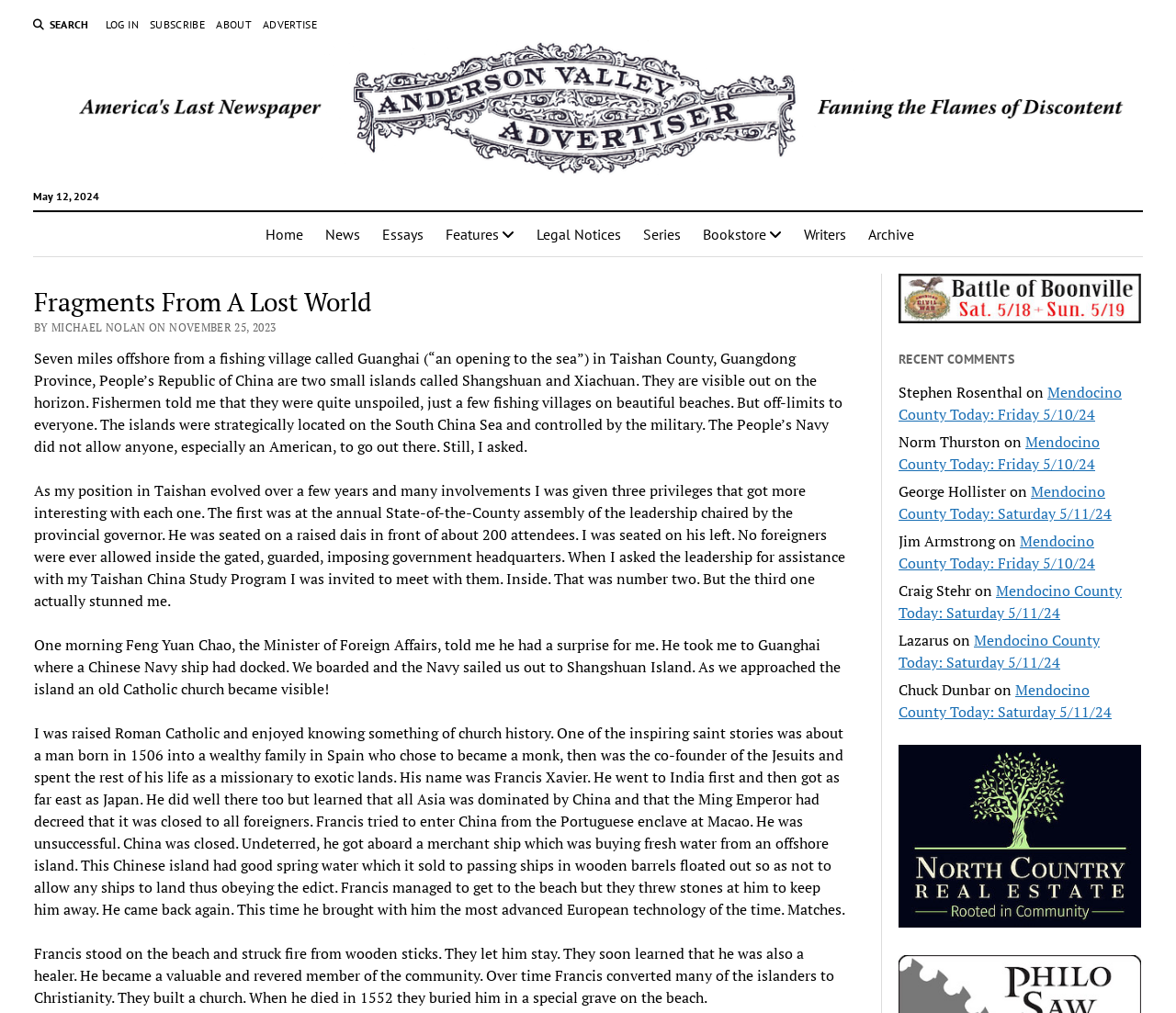What is the date of the article 'Fragments From A Lost World'?
Respond to the question with a single word or phrase according to the image.

November 25, 2023